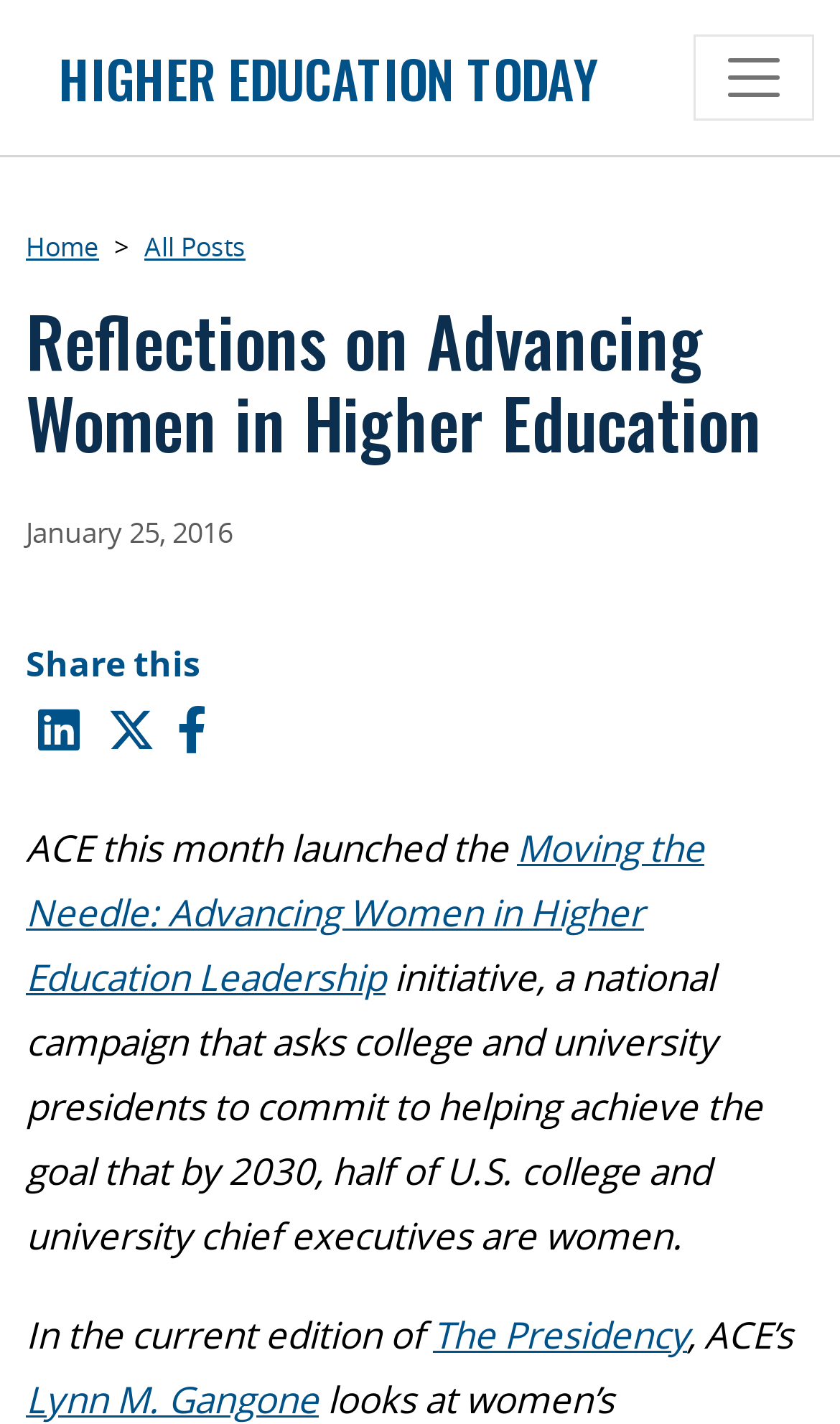Pinpoint the bounding box coordinates of the clickable element to carry out the following instruction: "Visit KEK Contact page."

None